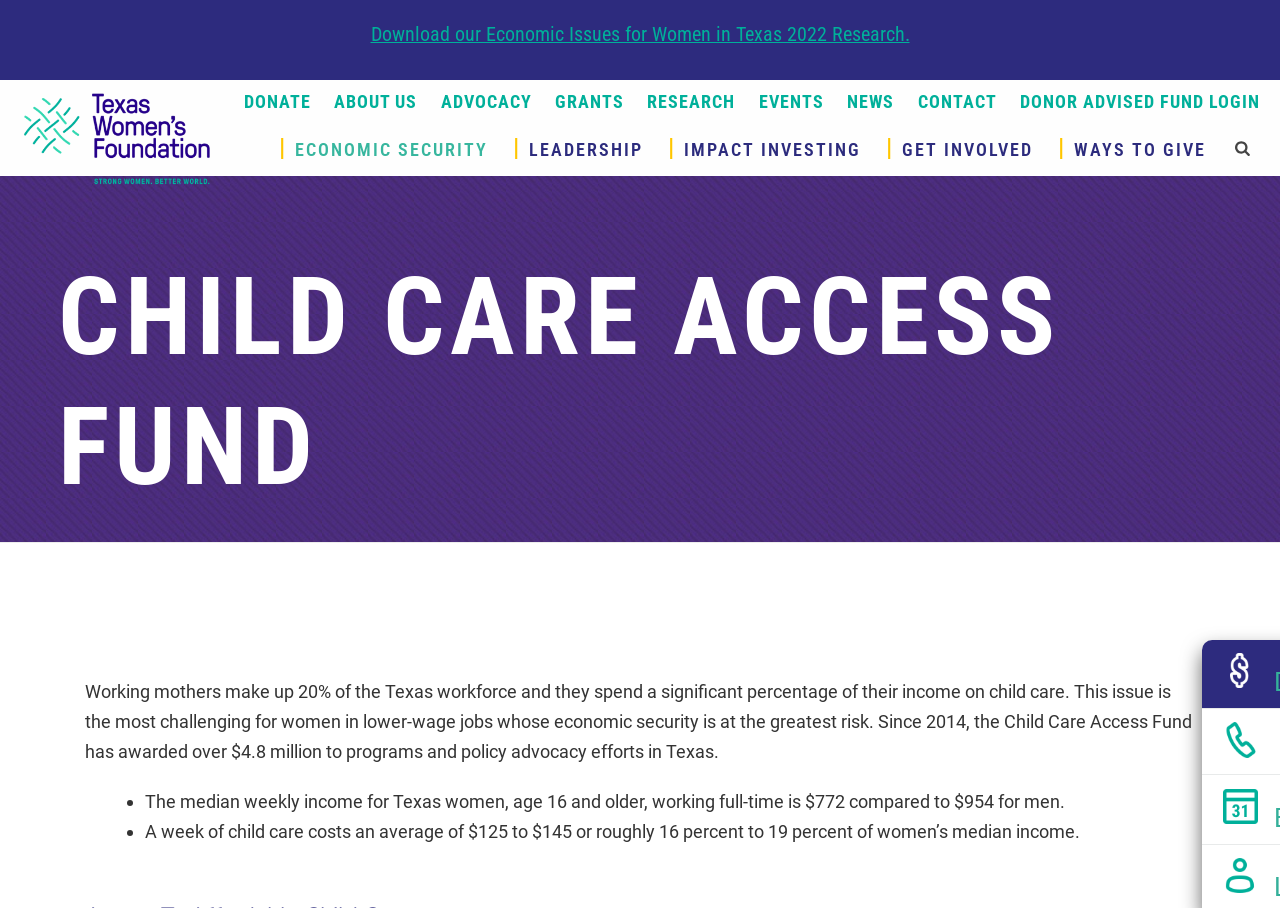Give a one-word or short-phrase answer to the following question: 
What is the main purpose of the Child Care Access Fund?

Support working mothers